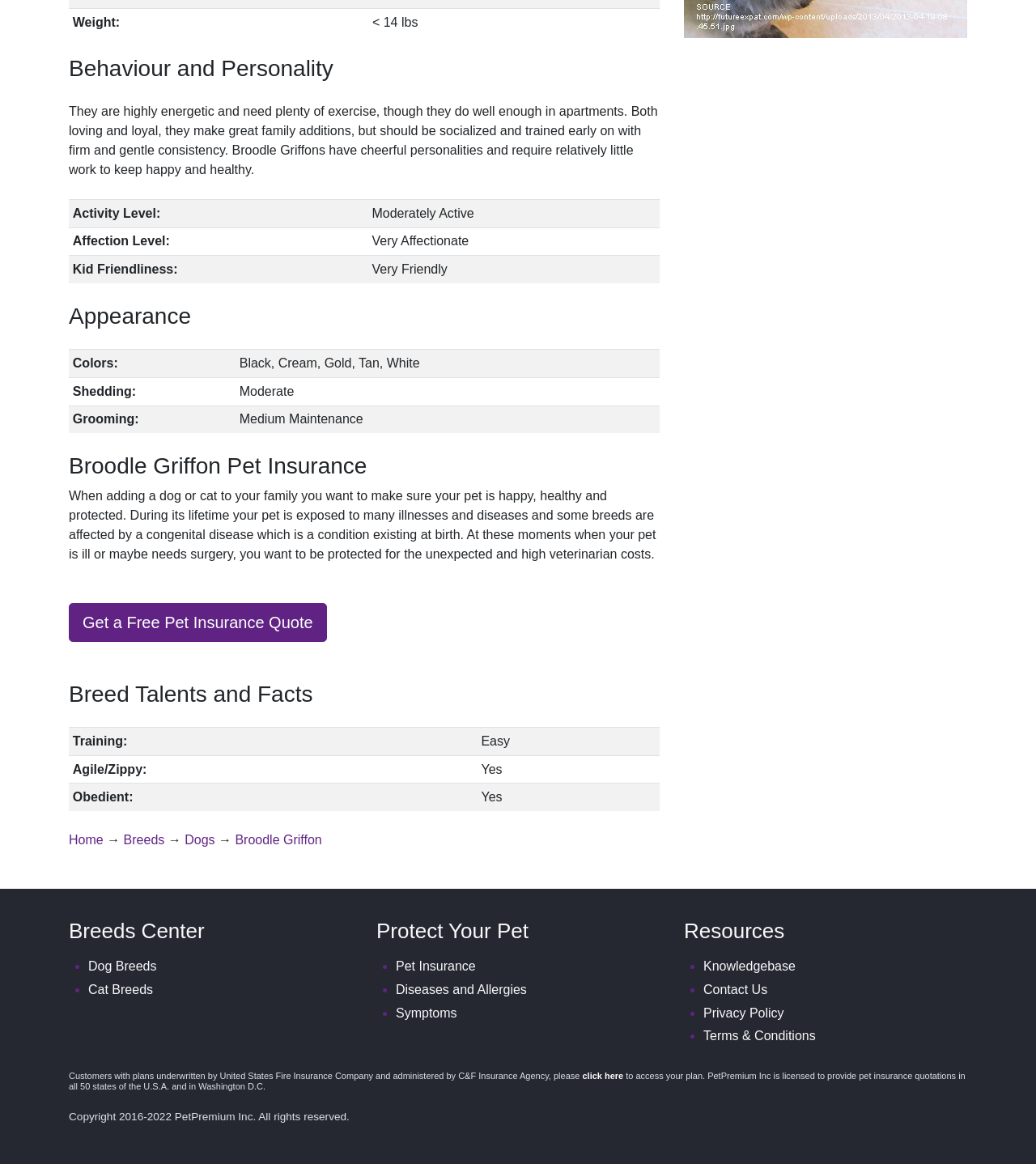Given the description More, predict the bounding box coordinates of the UI element. Ensure the coordinates are in the format (top-left x, top-left y, bottom-right x, bottom-right y) and all values are between 0 and 1.

None